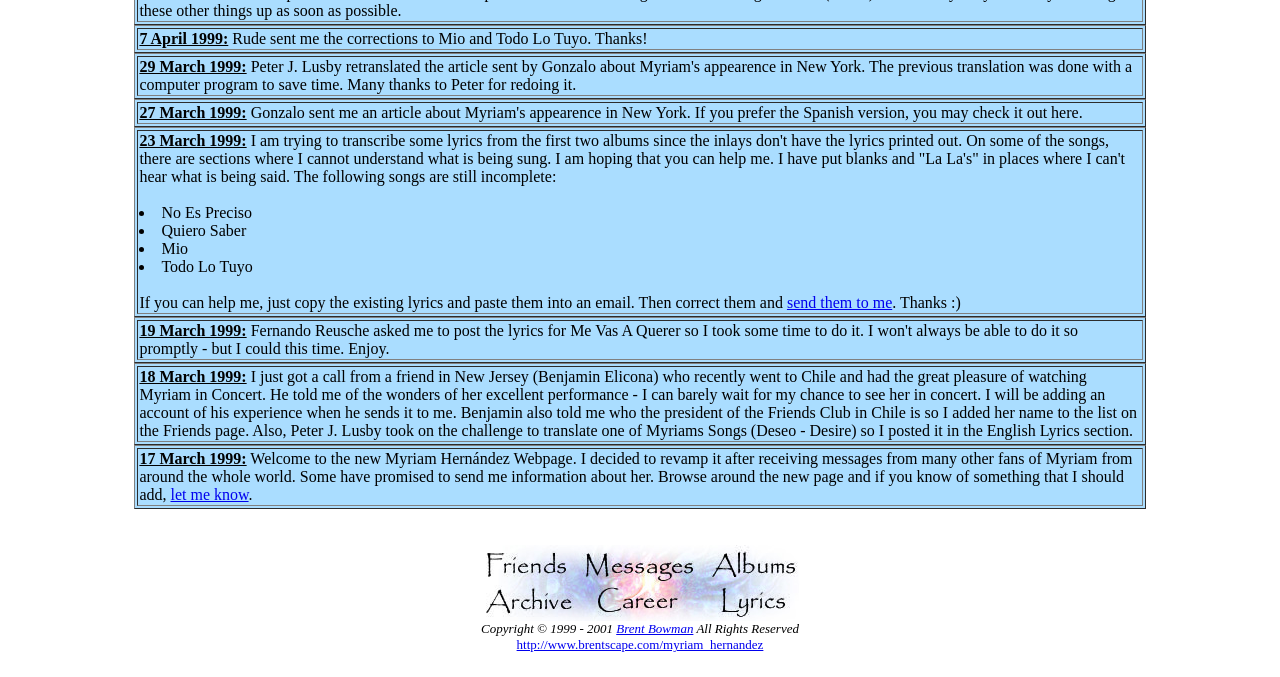Who is the owner of the webpage?
Using the details from the image, give an elaborate explanation to answer the question.

I found the answer by looking at the copyright notice at the bottom of the webpage, which mentions 'Copyright © 1999 - 2001 Brent Bowman'. This suggests that Brent Bowman is the owner of the webpage.